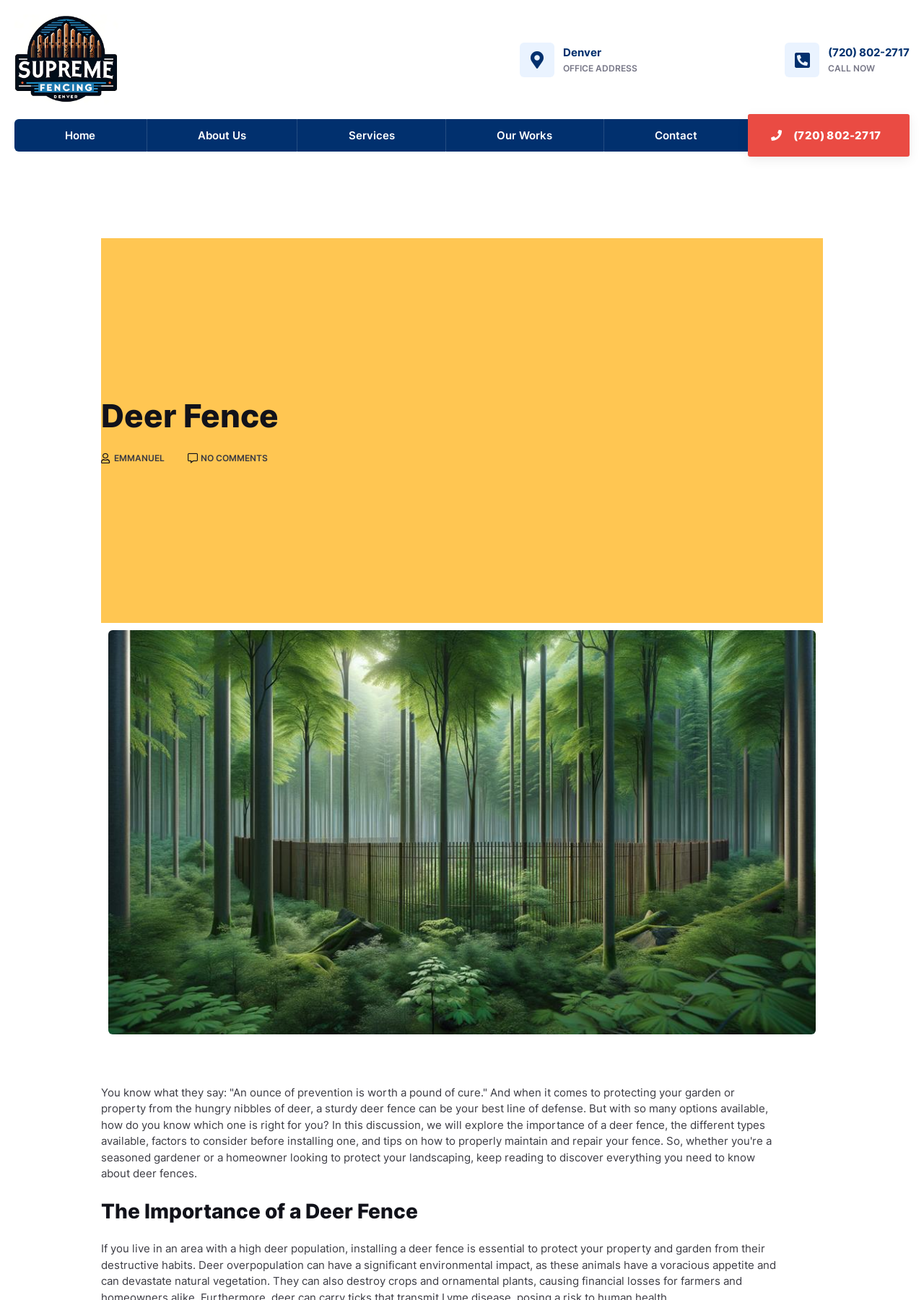Please answer the following question using a single word or phrase: 
What is the office address?

Not provided